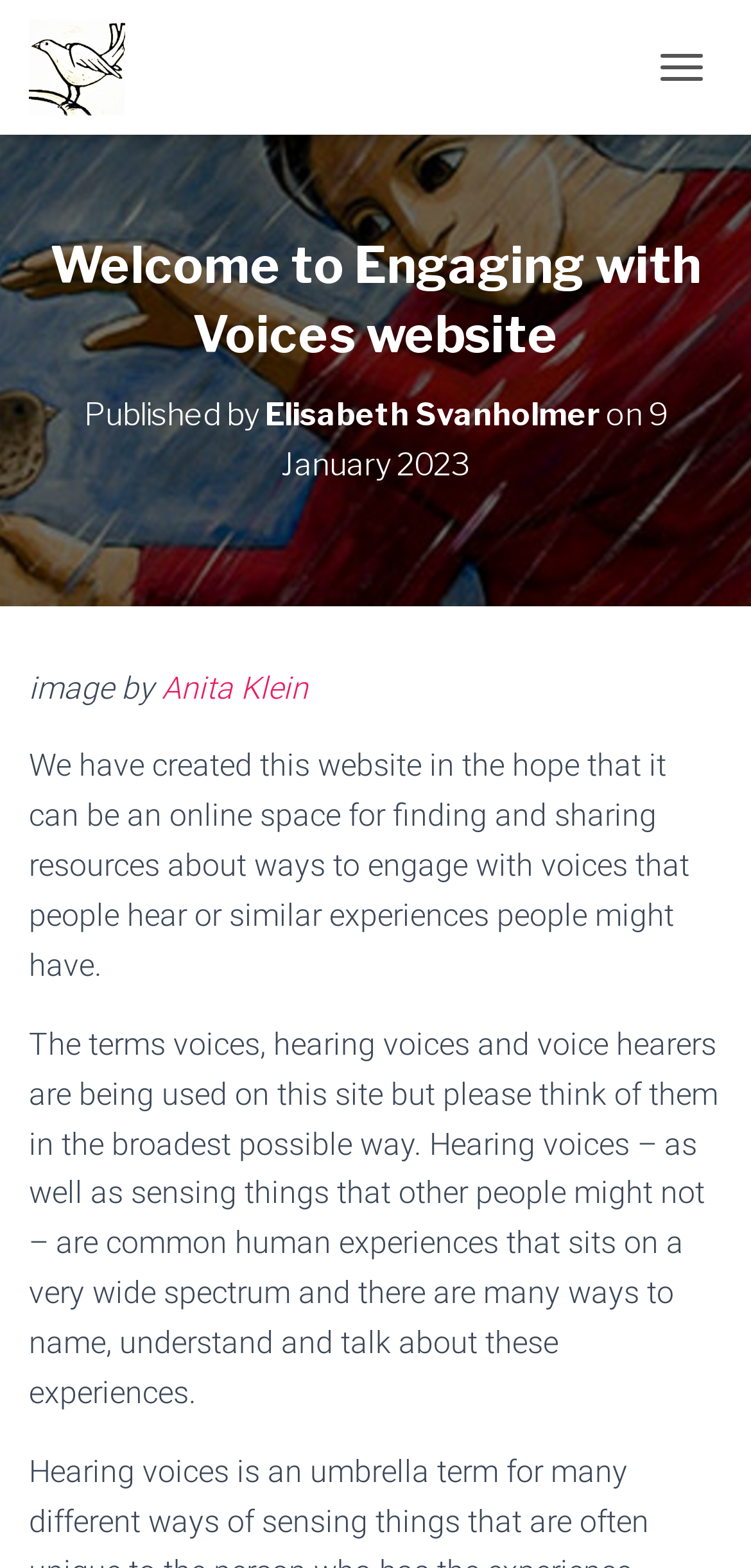From the element description title="Engaging With Voices", predict the bounding box coordinates of the UI element. The coordinates must be specified in the format (top-left x, top-left y, bottom-right x, bottom-right y) and should be within the 0 to 1 range.

[0.038, 0.012, 0.205, 0.074]